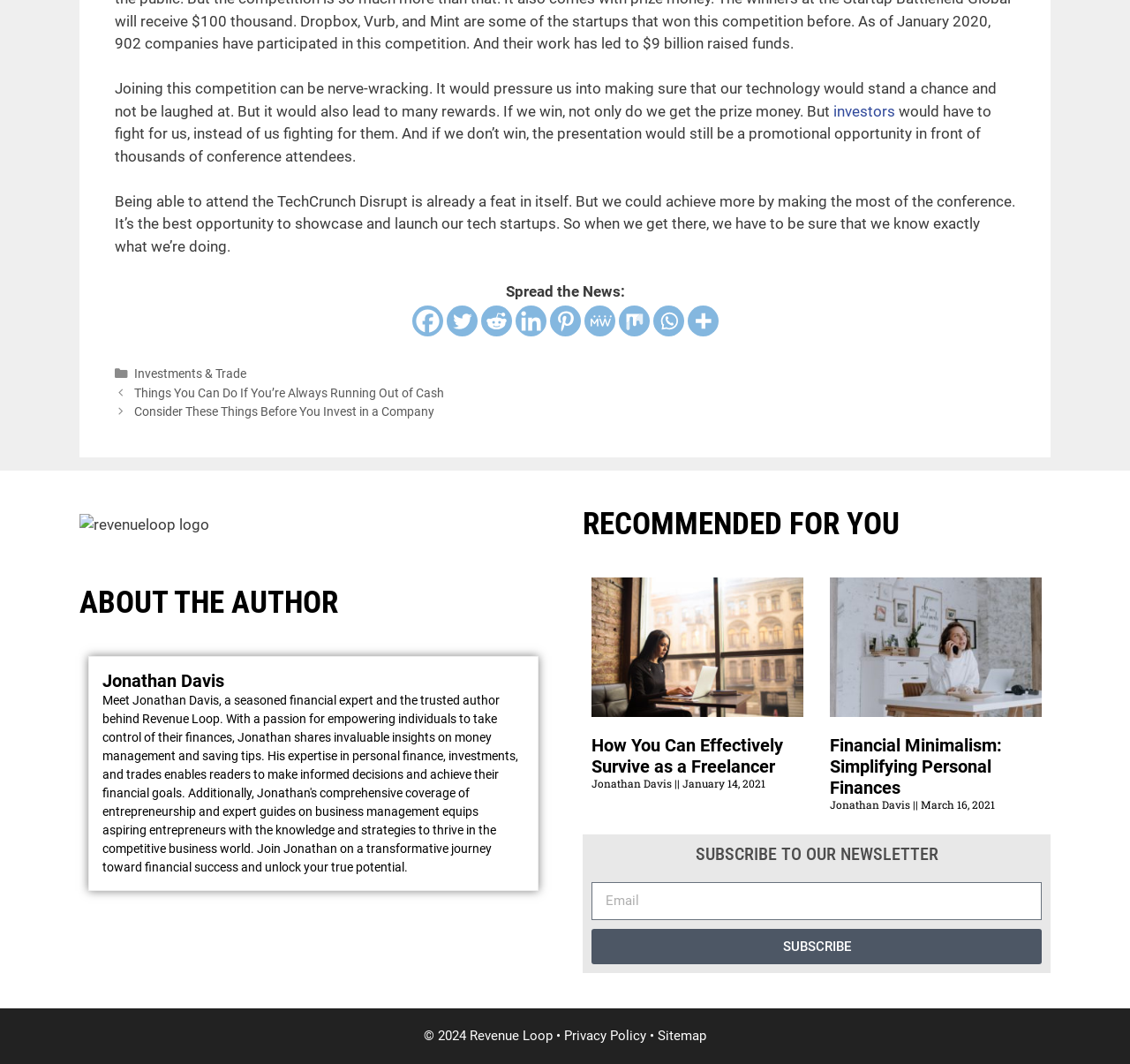What is the topic of the article above the 'Spread the News' section?
Give a one-word or short-phrase answer derived from the screenshot.

TechCrunch Disrupt